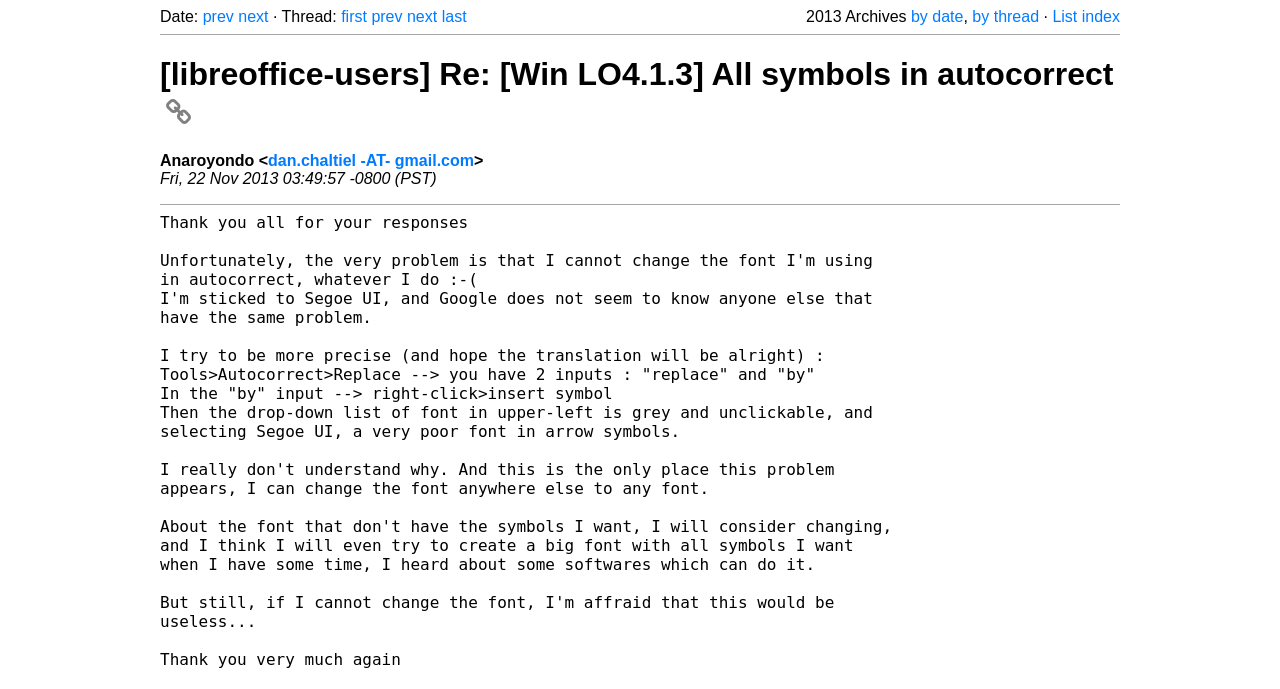What is the date of the email?
Please provide a full and detailed response to the question.

I found the date of the email by looking at the static text element that says 'Fri, 22 Nov 2013 03:49:57 -0800 (PST)' which is located at the coordinates [0.125, 0.247, 0.341, 0.271].